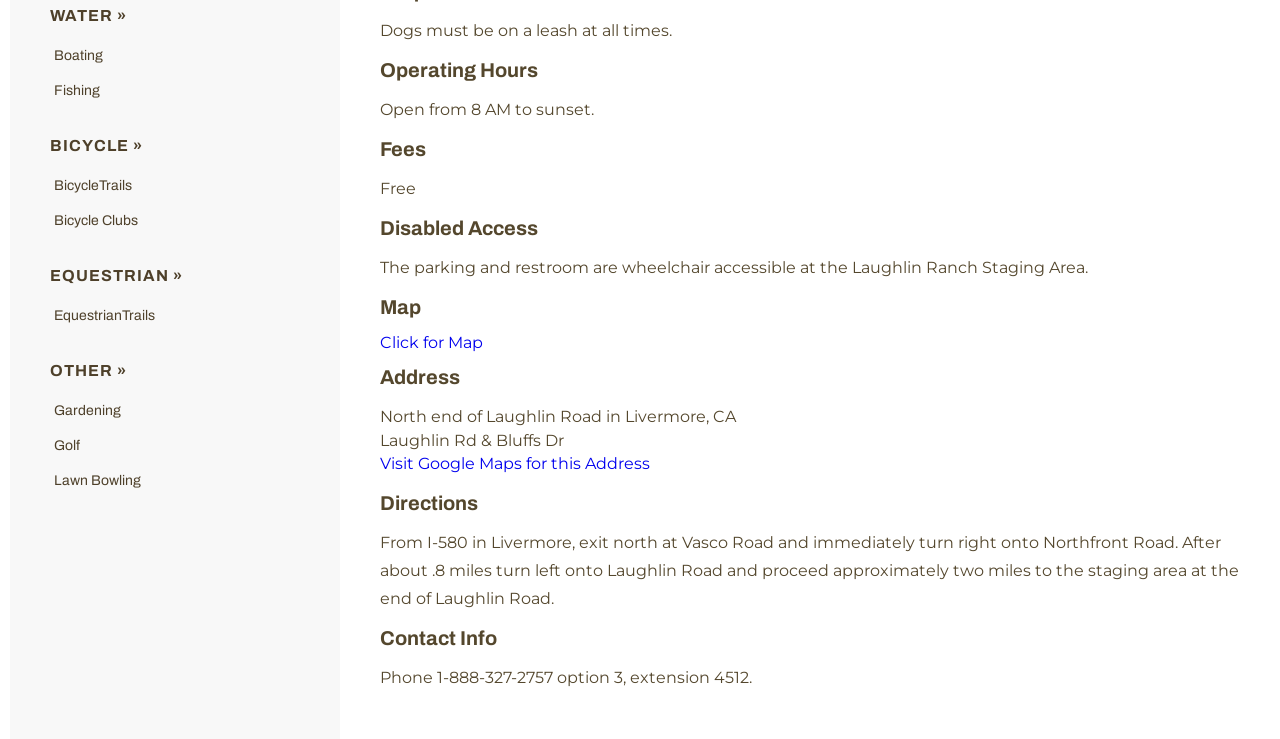Locate the bounding box of the UI element with the following description: "Click for Map".

[0.297, 0.45, 0.377, 0.476]